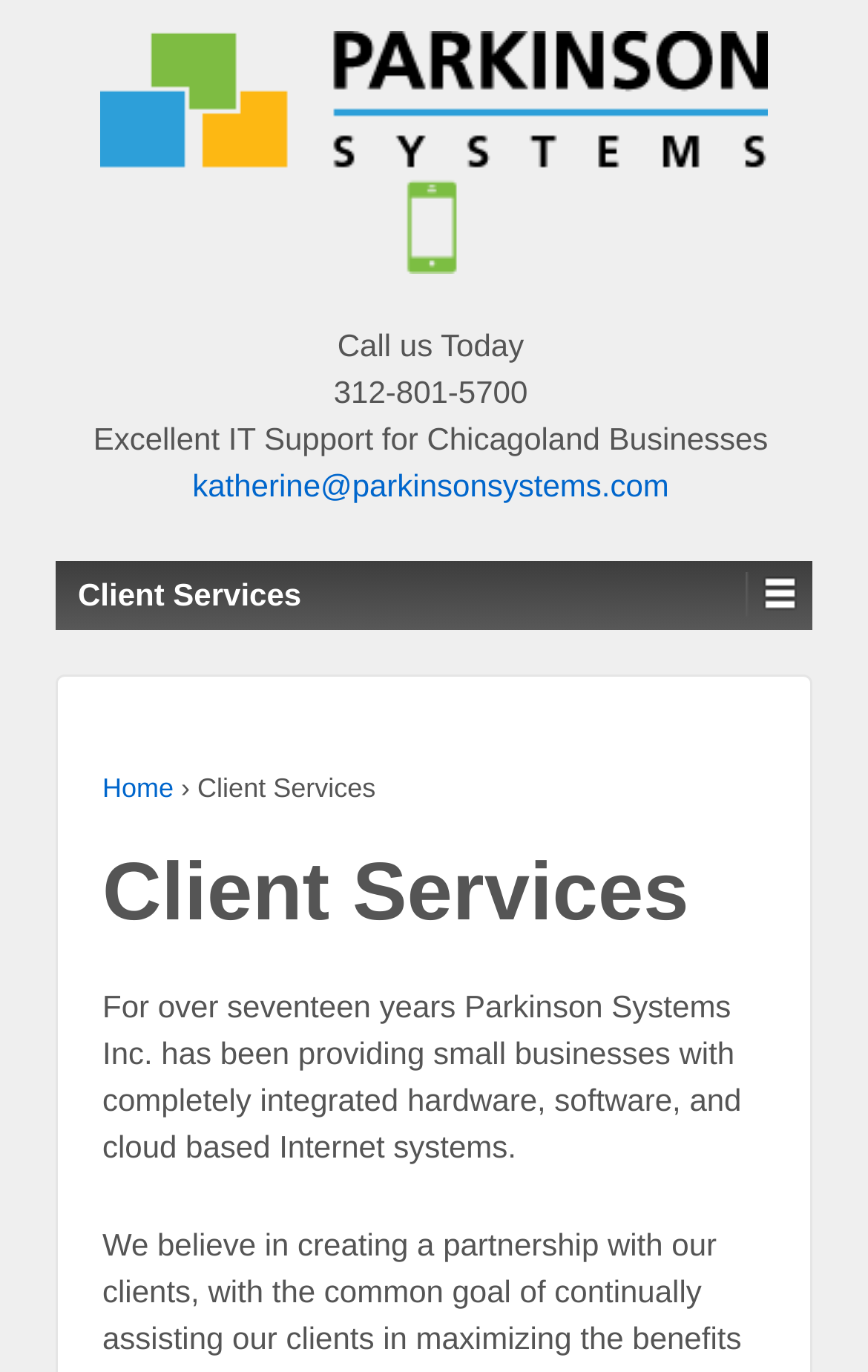What is the main service category offered by Parkinson Systems?
Based on the visual details in the image, please answer the question thoroughly.

I found this information by looking at the heading element that says 'Client Services' and the adjacent static text elements that describe the company's services, as well as the link elements that point to related pages.